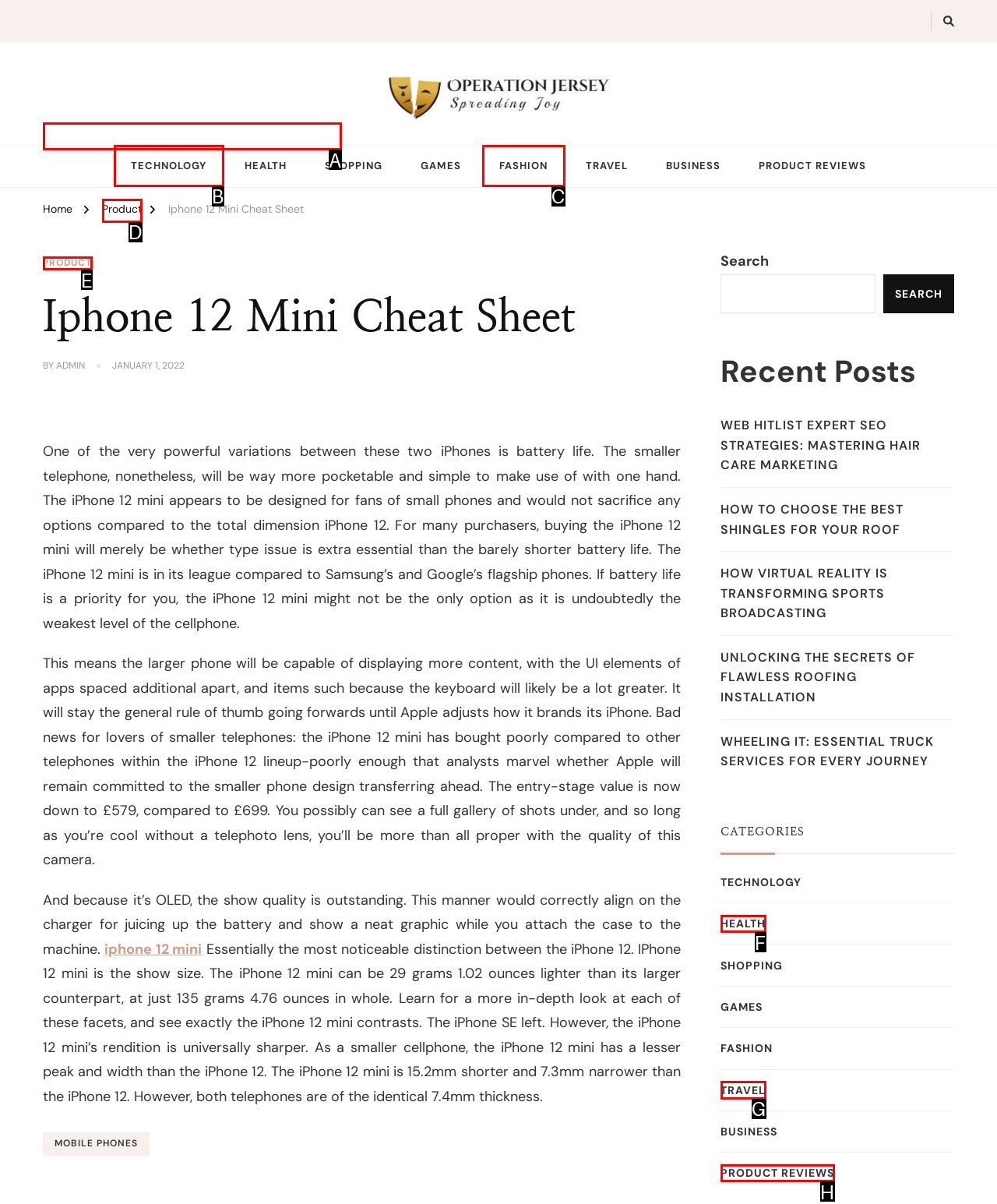Determine which option matches the element description: Submit a request
Answer using the letter of the correct option.

None